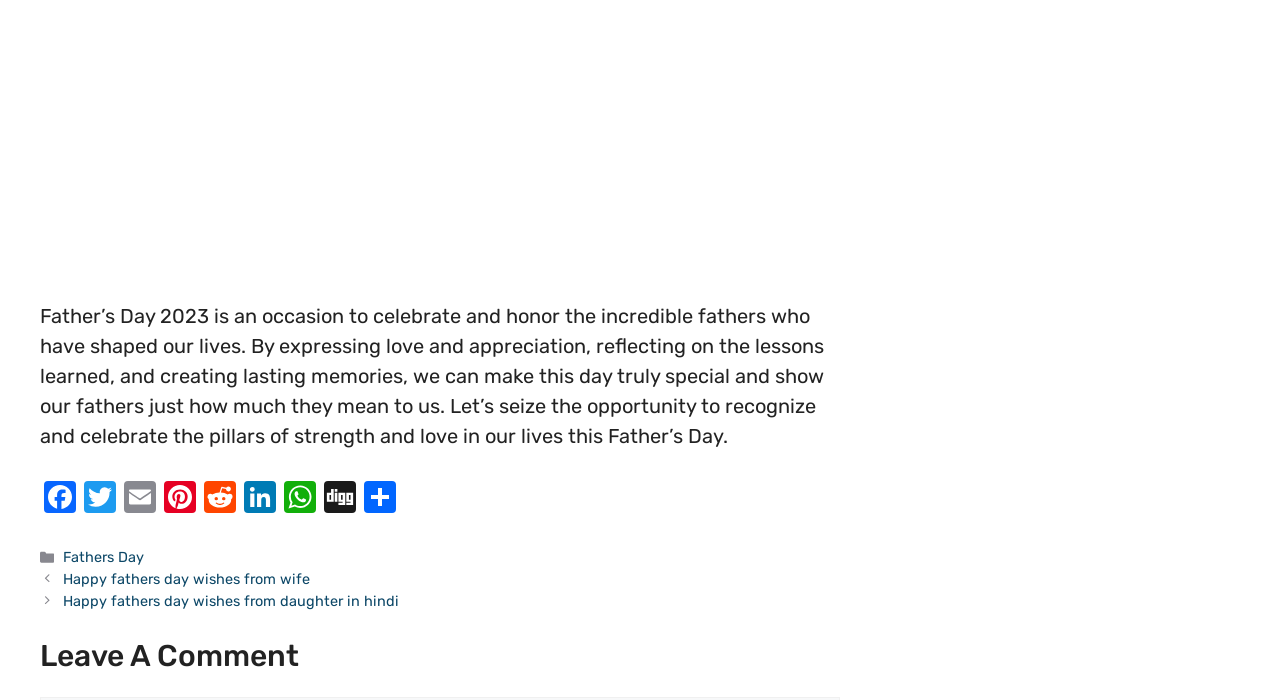Provide a thorough and detailed response to the question by examining the image: 
How many post links are available?

There are 2 post links available, including 'Happy fathers day wishes from wife' and 'Happy fathers day wishes from daughter in hindi', as indicated by the link elements under the 'Posts' navigation element.